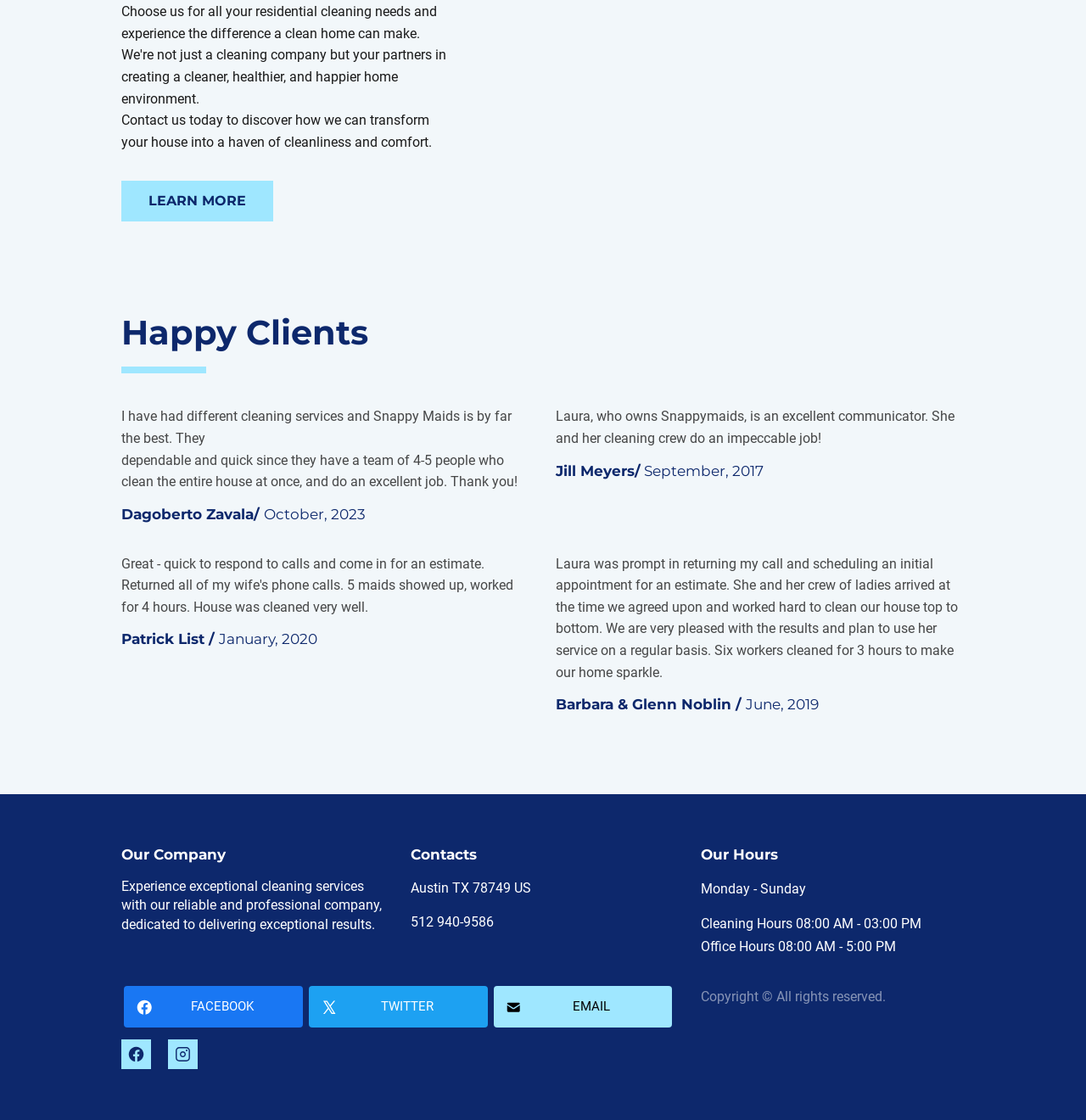Provide the bounding box coordinates of the HTML element described by the text: "Learn more". The coordinates should be in the format [left, top, right, bottom] with values between 0 and 1.

[0.112, 0.162, 0.252, 0.197]